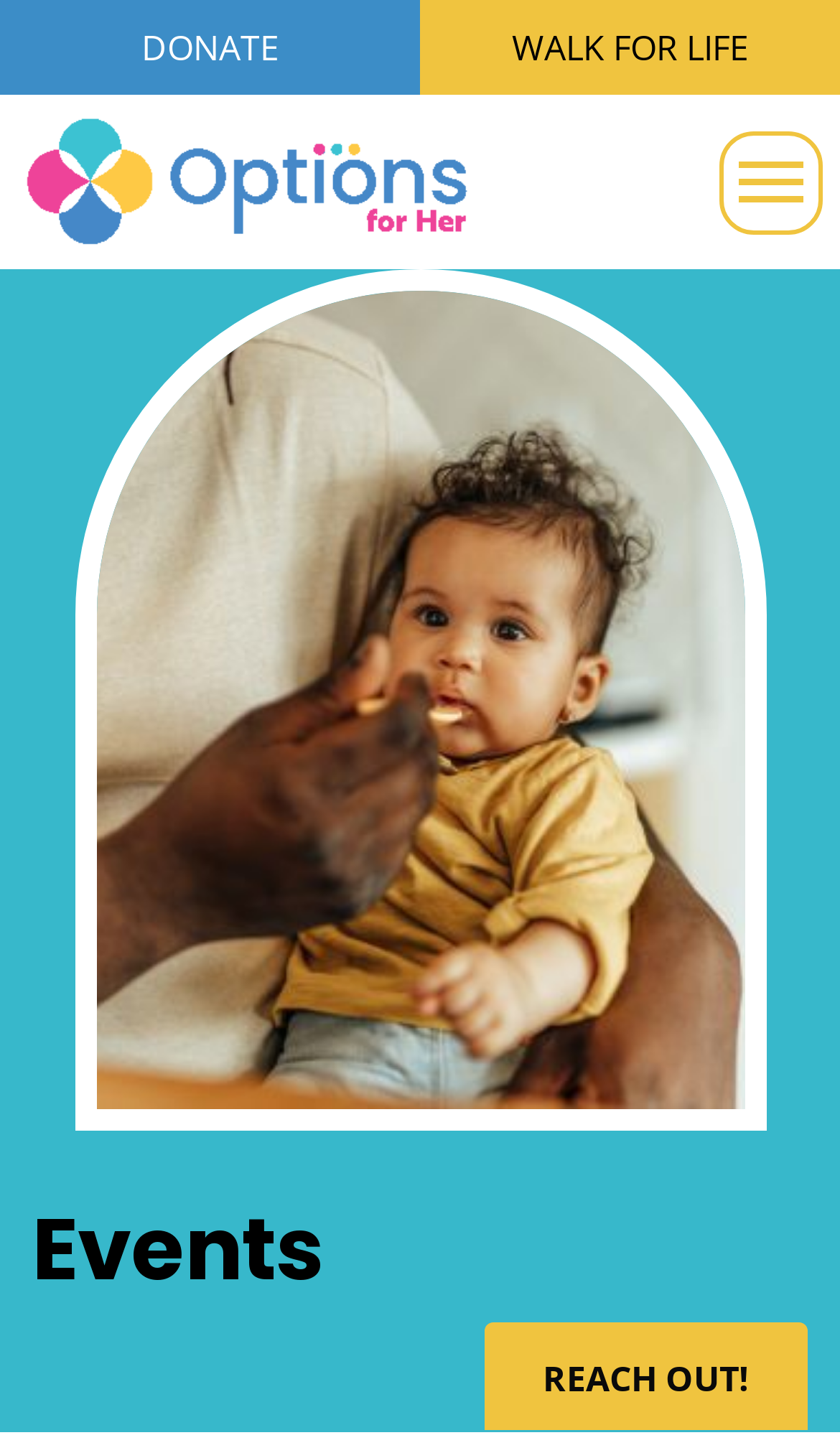What is the purpose of the image on the webpage?
Your answer should be a single word or phrase derived from the screenshot.

Decoration or illustration